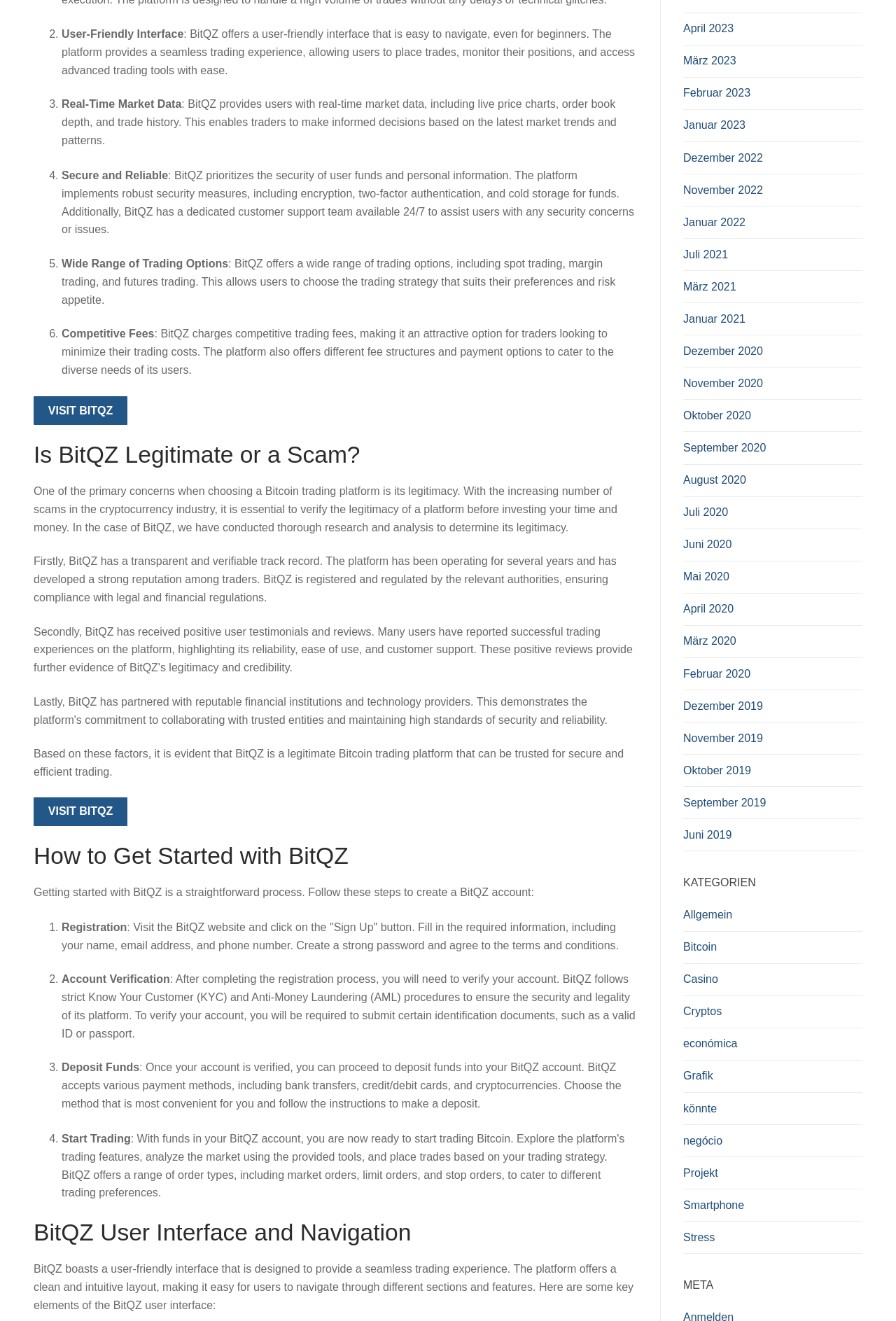Please find the bounding box coordinates of the element that needs to be clicked to perform the following instruction: "View 'April 2023'". The bounding box coordinates should be four float numbers between 0 and 1, represented as [left, top, right, bottom].

[0.762, 0.015, 0.962, 0.034]